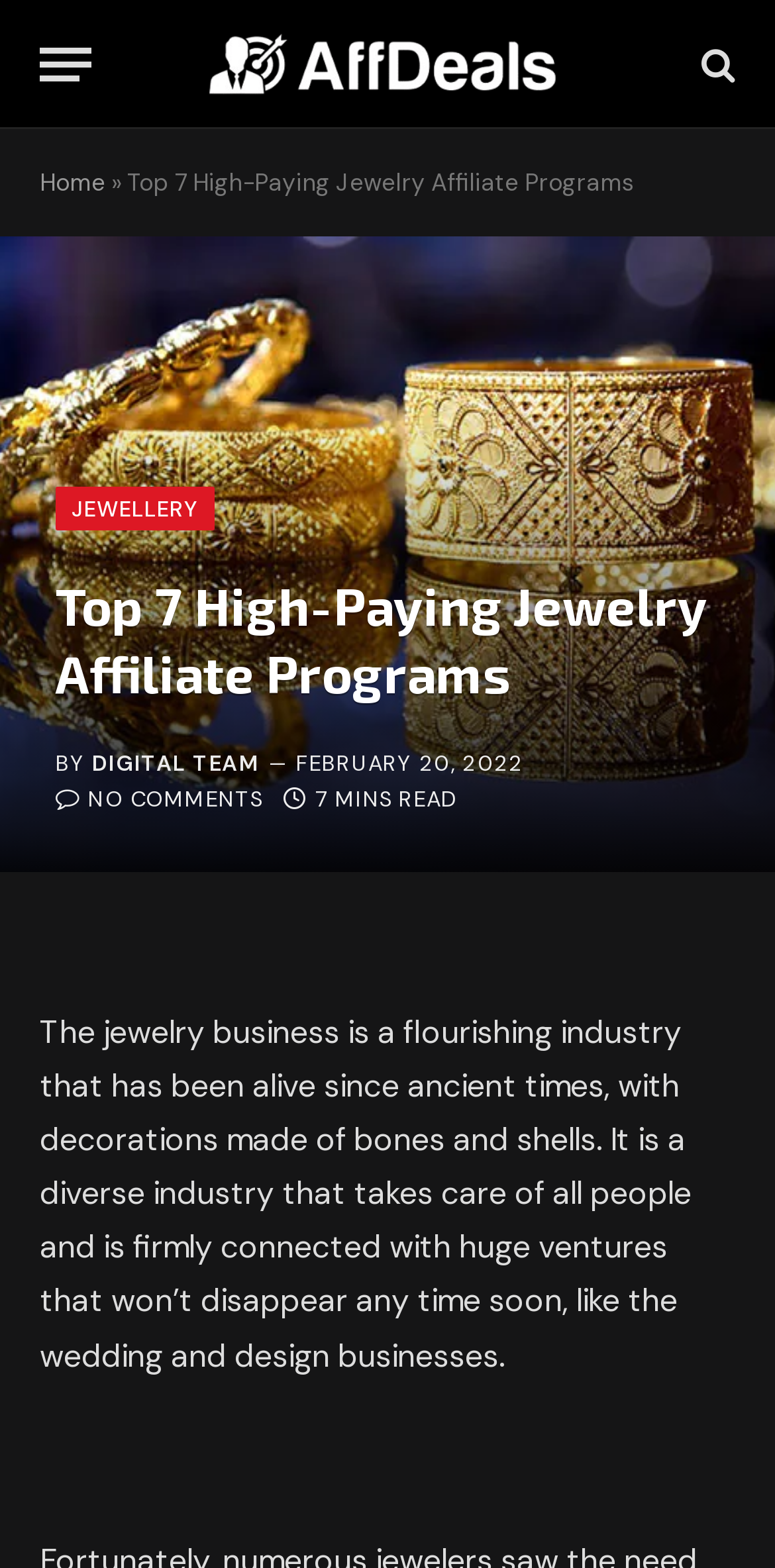What is the topic of the article?
Please interpret the details in the image and answer the question thoroughly.

The topic of the article can be inferred from the heading element with the text 'Top 7 High-Paying Jewelry Affiliate Programs' and the link element with the text 'jewellery affiliategrams'.